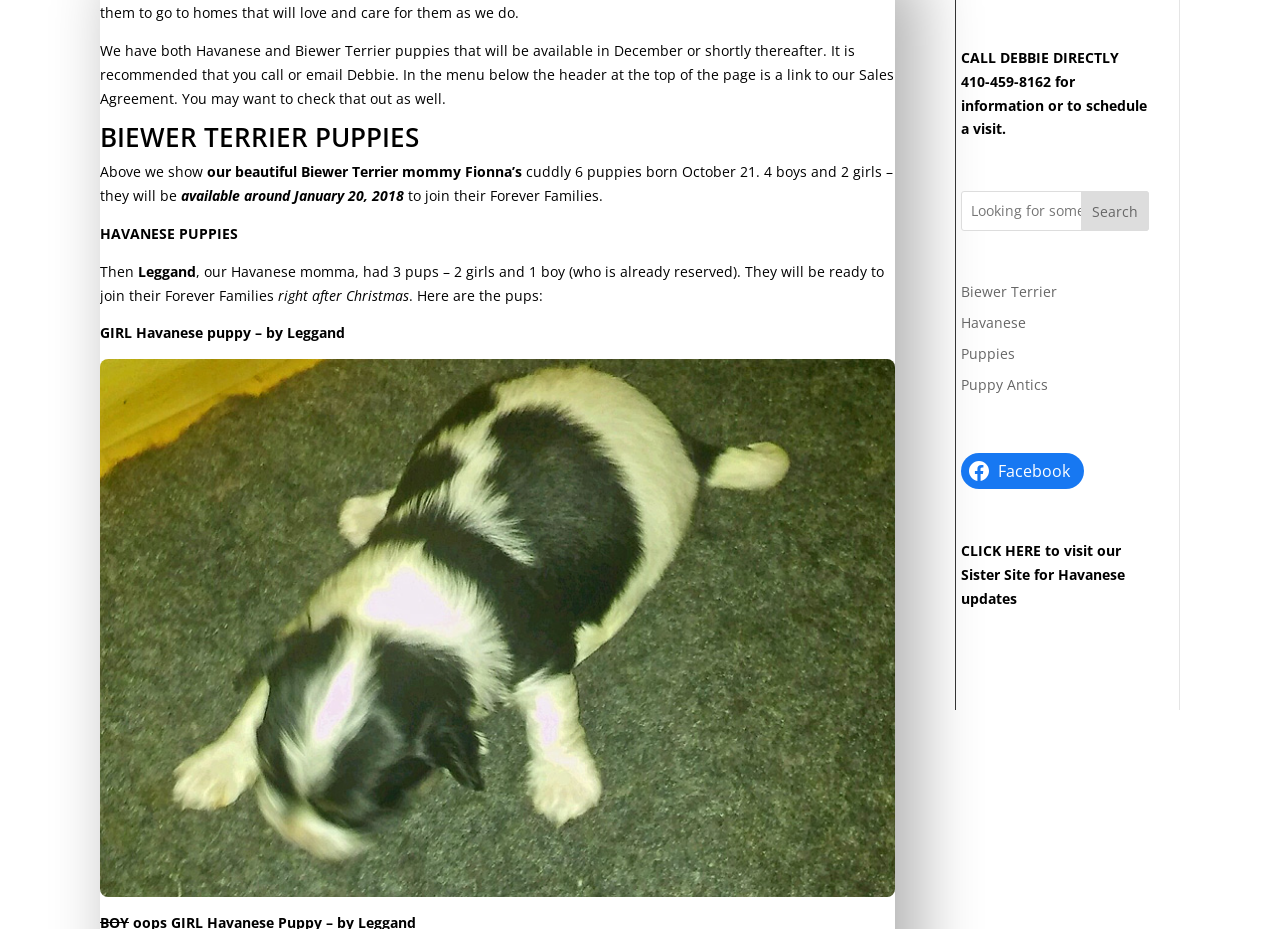Using the provided element description: "Puppies", determine the bounding box coordinates of the corresponding UI element in the screenshot.

[0.75, 0.37, 0.793, 0.391]